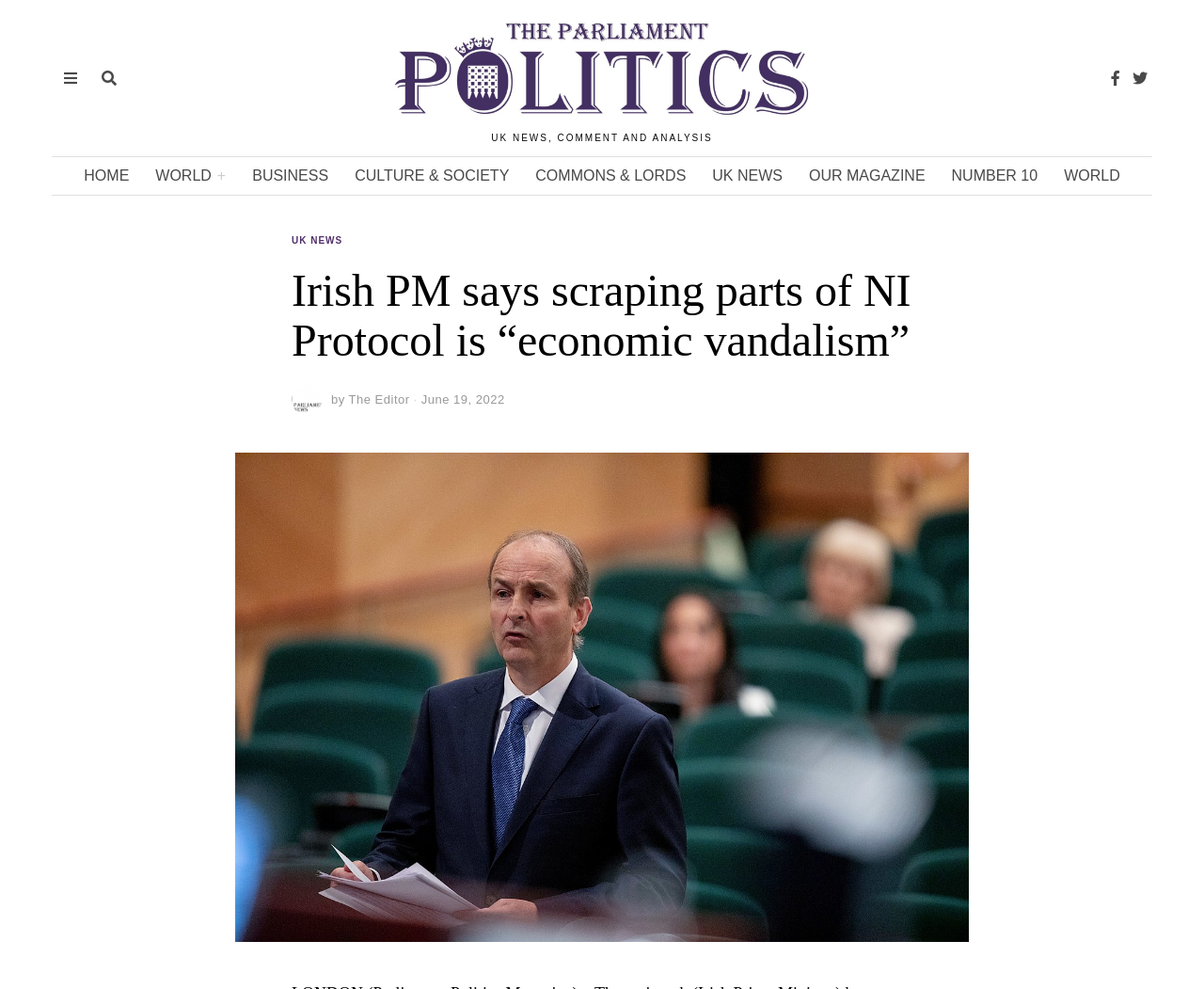What is the category of the news article?
Look at the image and respond with a one-word or short-phrase answer.

UK NEWS